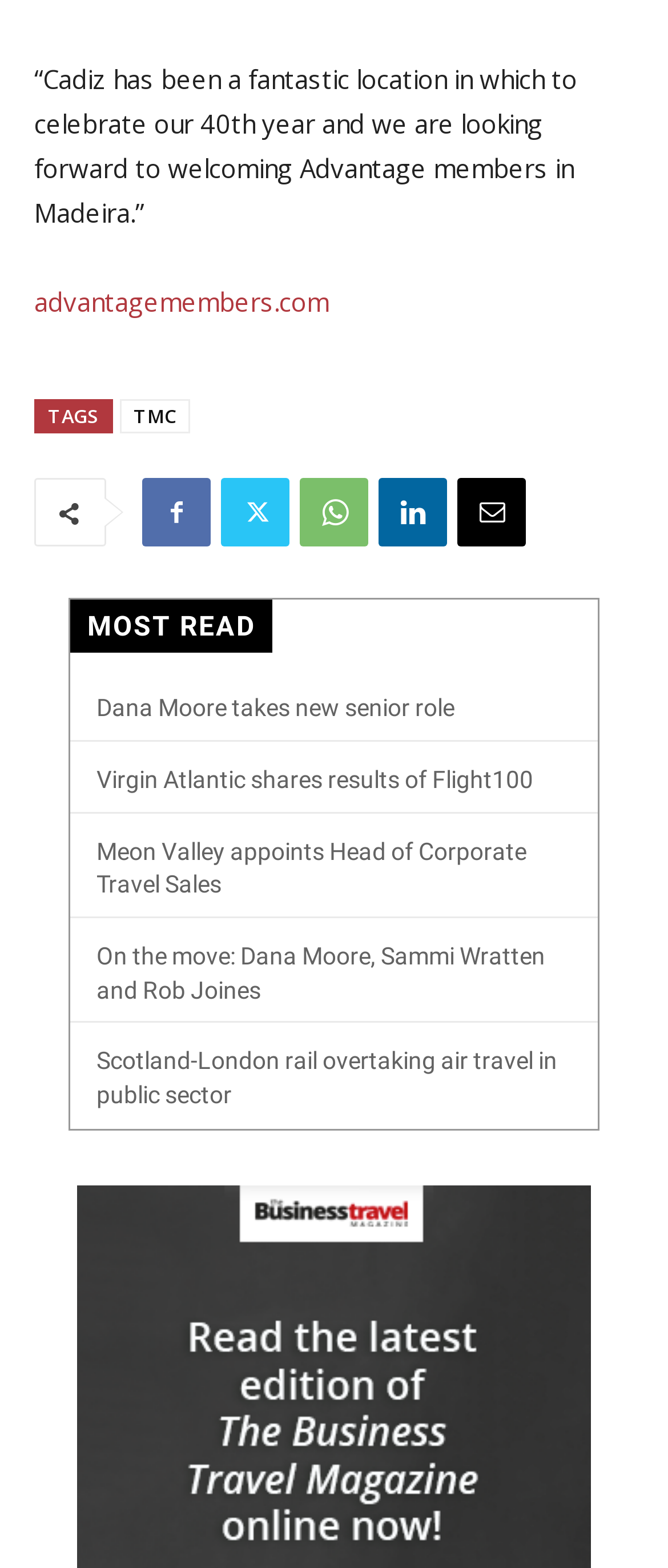What is the topic of the article 'Scotland-London rail overtaking air travel in public sector'?
Could you please answer the question thoroughly and with as much detail as possible?

I inferred the topic of the article 'Scotland-London rail overtaking air travel in public sector' by looking at the keywords in the title. The presence of words like 'rail', 'air travel', and 'public sector' suggests that the topic is related to travel.